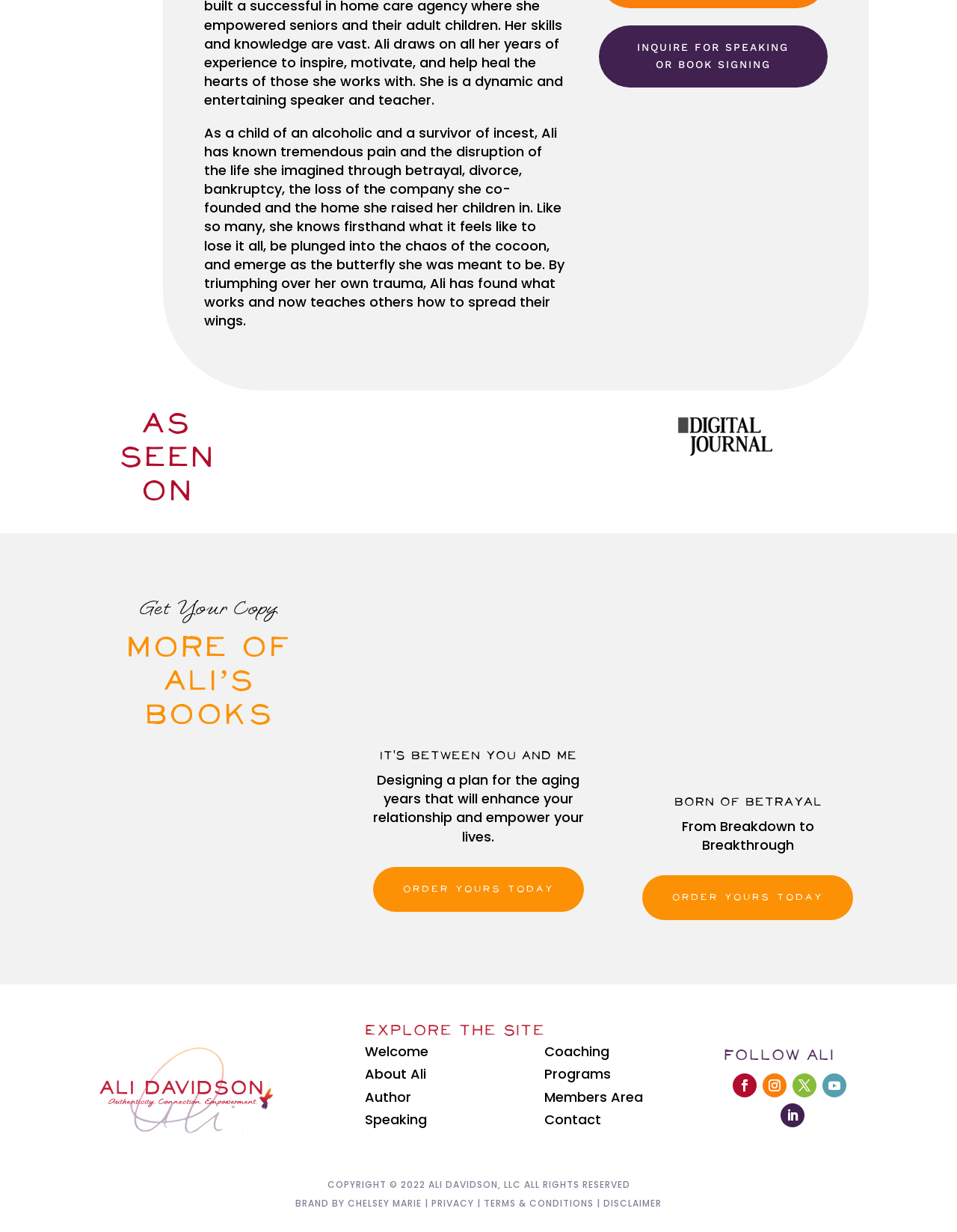Please mark the bounding box coordinates of the area that should be clicked to carry out the instruction: "Get your copy of Ali's book".

[0.1, 0.485, 0.337, 0.512]